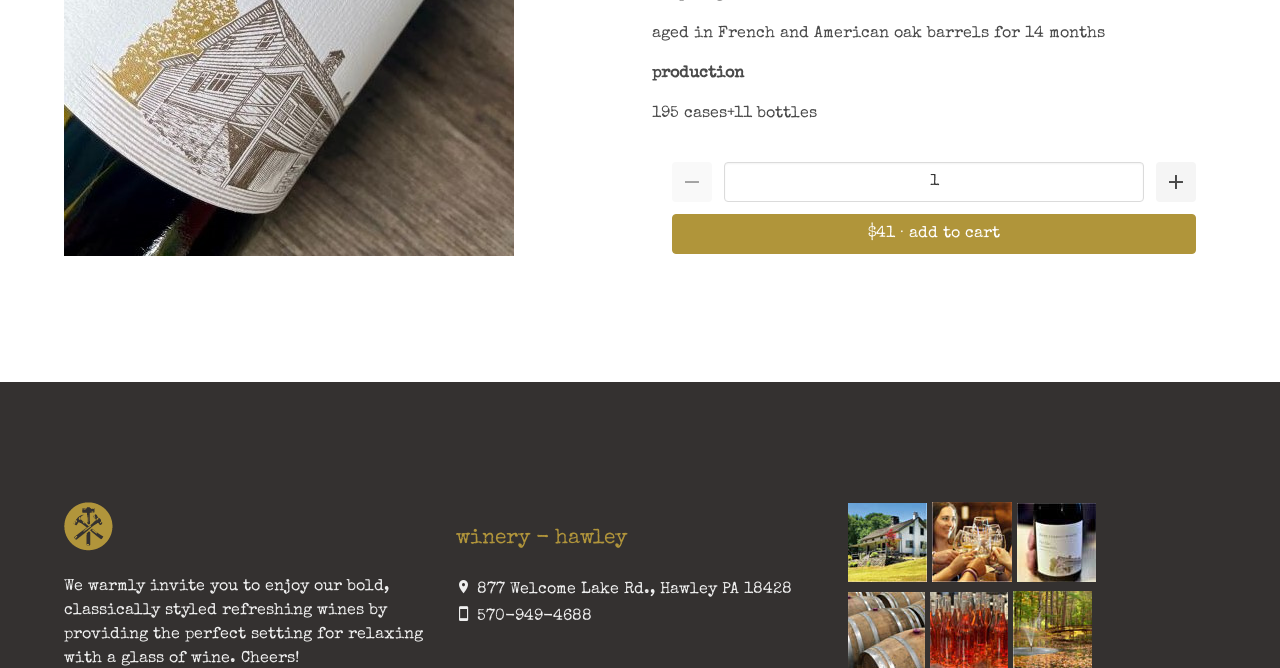Please specify the bounding box coordinates in the format (top-left x, top-left y, bottom-right x, bottom-right y), with values ranging from 0 to 1. Identify the bounding box for the UI component described as follows: $41 · Add to Cart

[0.525, 0.32, 0.934, 0.38]